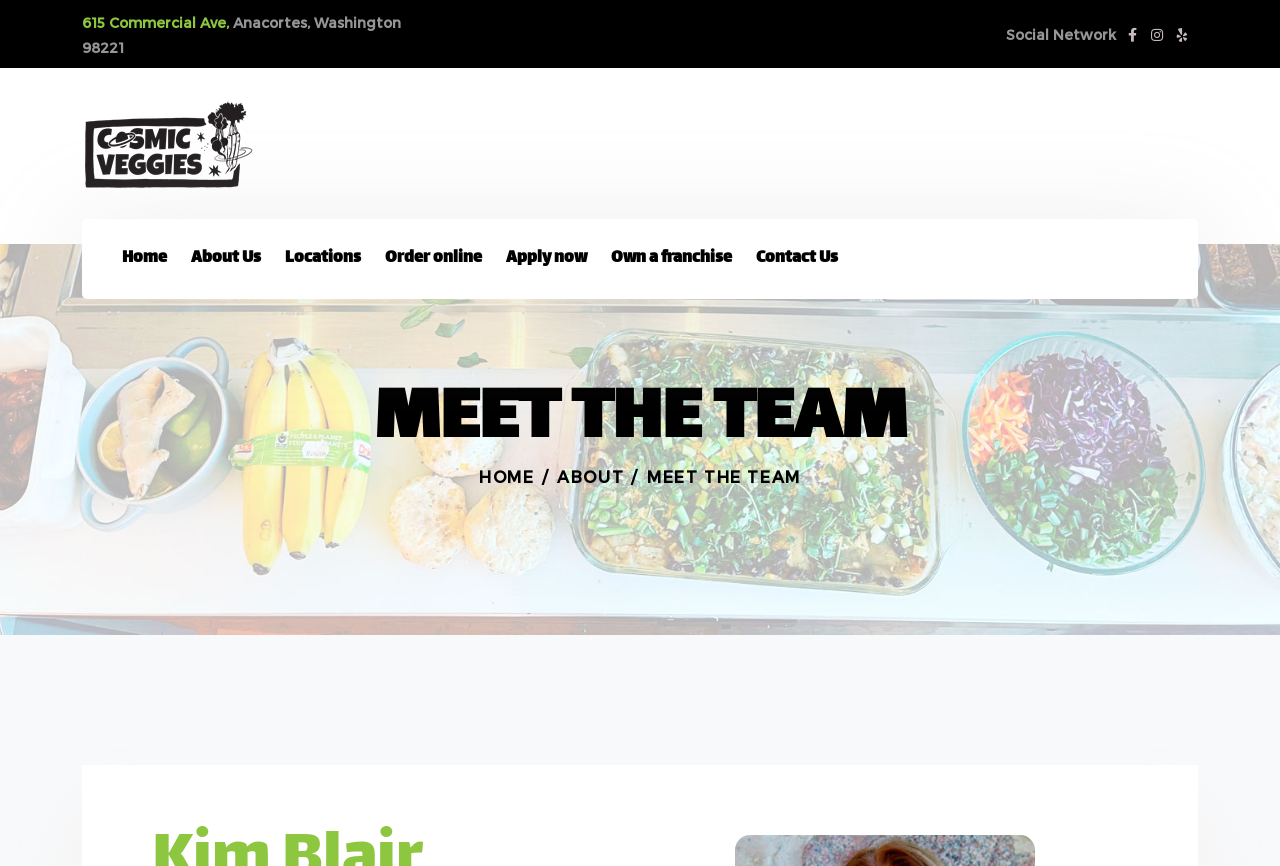Please provide the bounding box coordinates in the format (top-left x, top-left y, bottom-right x, bottom-right y). Remember, all values are floating point numbers between 0 and 1. What is the bounding box coordinate of the region described as: alt="Foodelio"

[0.064, 0.153, 0.198, 0.175]